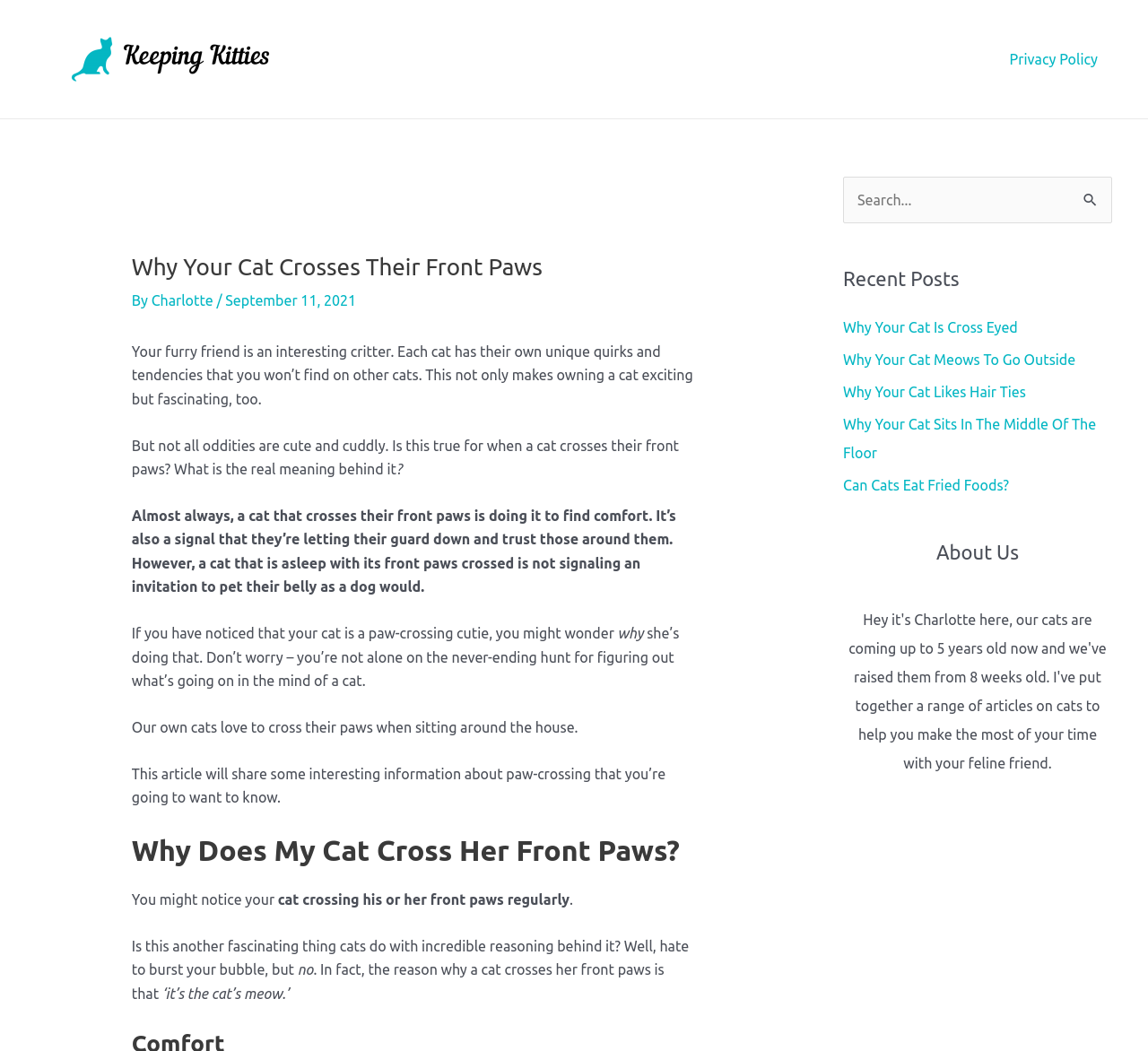Please identify the primary heading of the webpage and give its text content.

Why Your Cat Crosses Their Front Paws